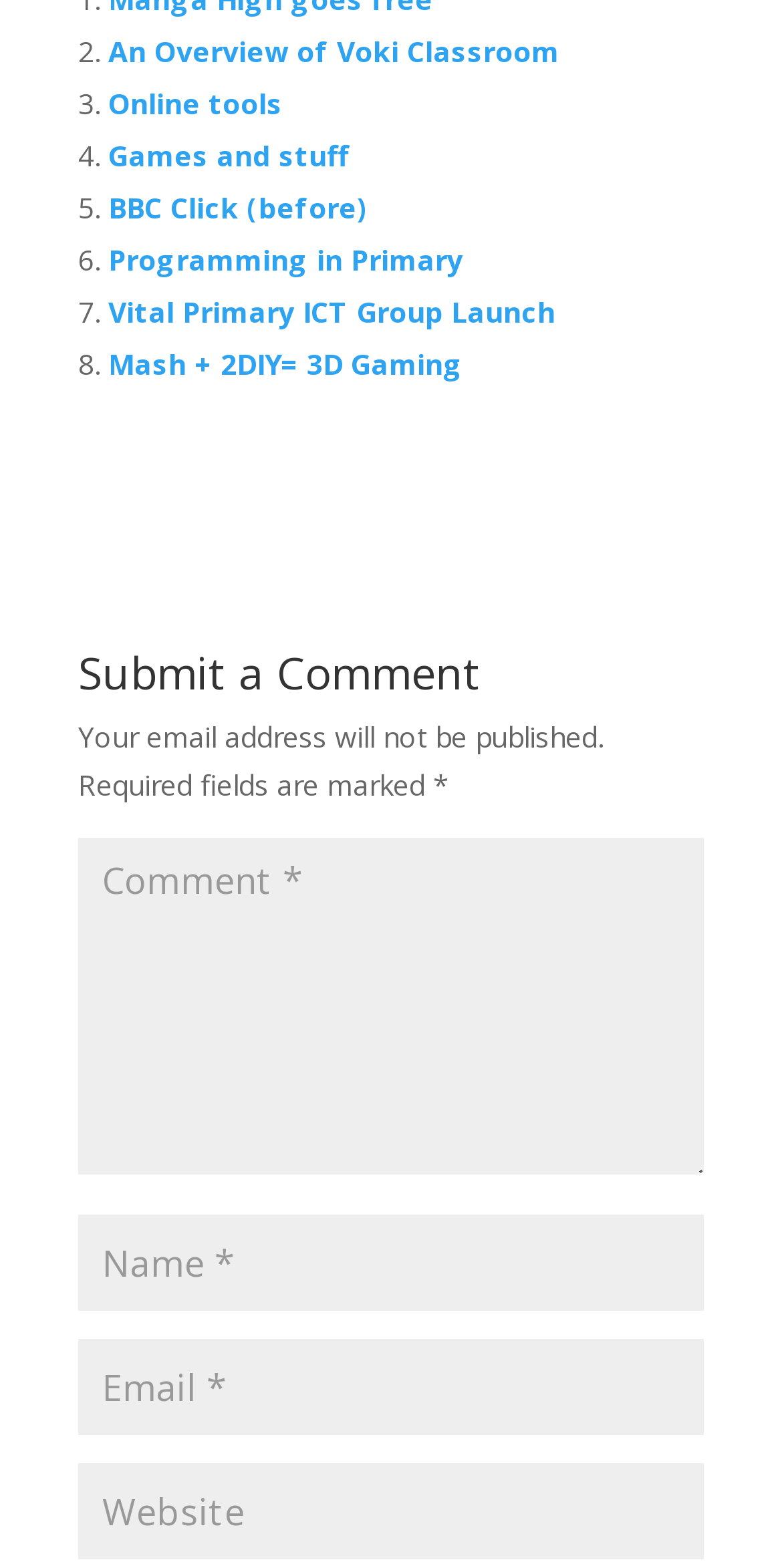What is the label of the third textbox?
From the image, provide a succinct answer in one word or a short phrase.

Email *